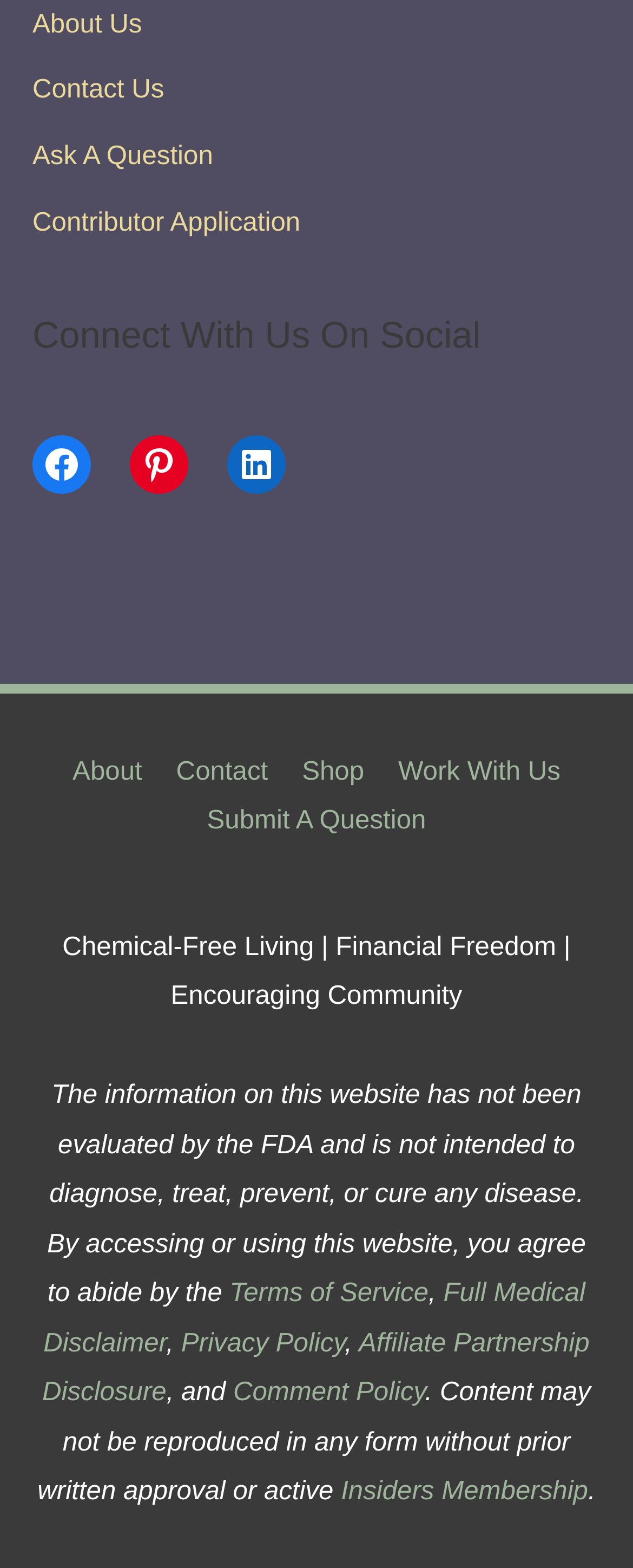Extract the bounding box coordinates for the UI element described as: "Contact".

[0.257, 0.483, 0.444, 0.501]